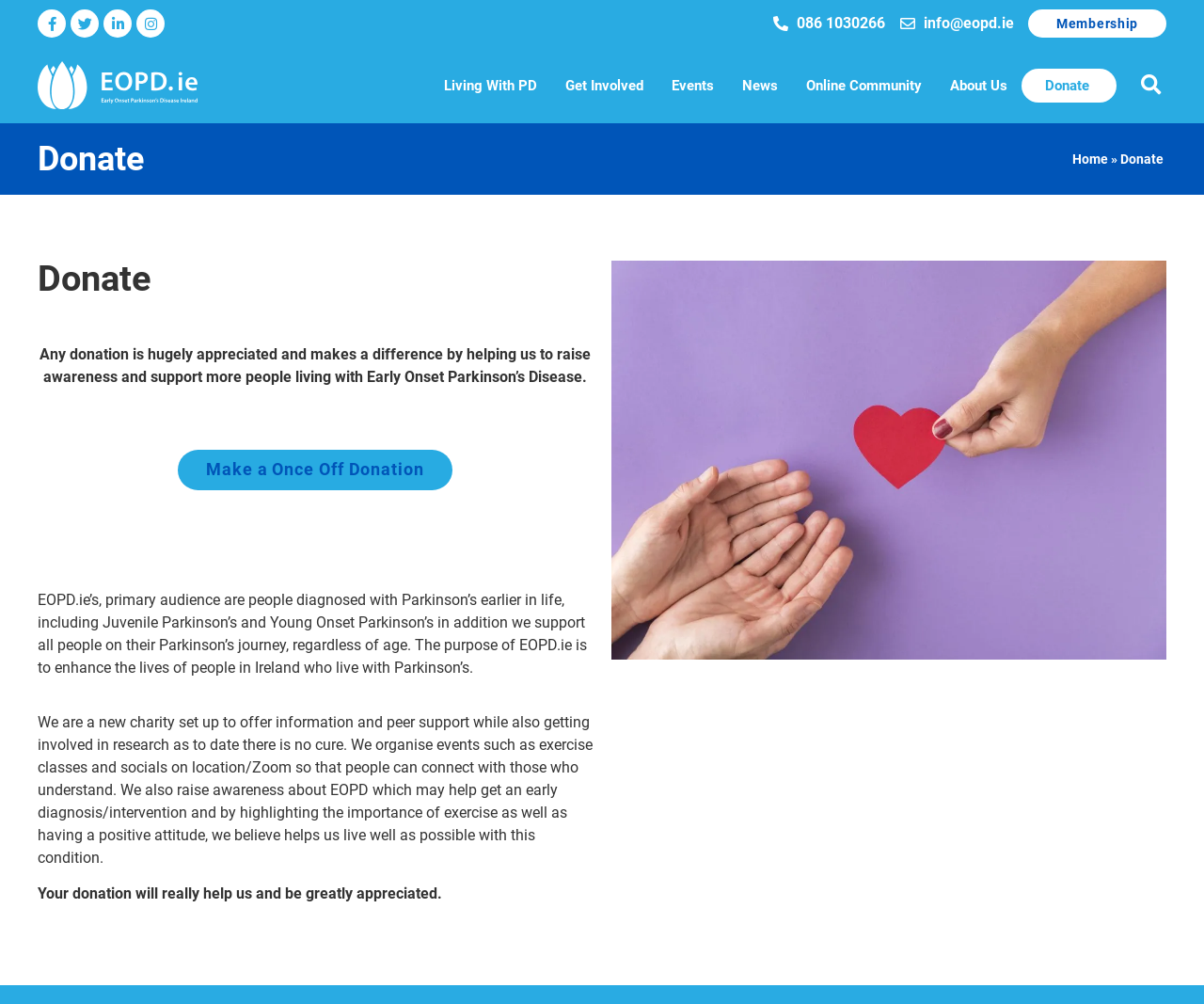Give a short answer to this question using one word or a phrase:
What can be done to live well with Parkinson's?

Exercise and positive attitude